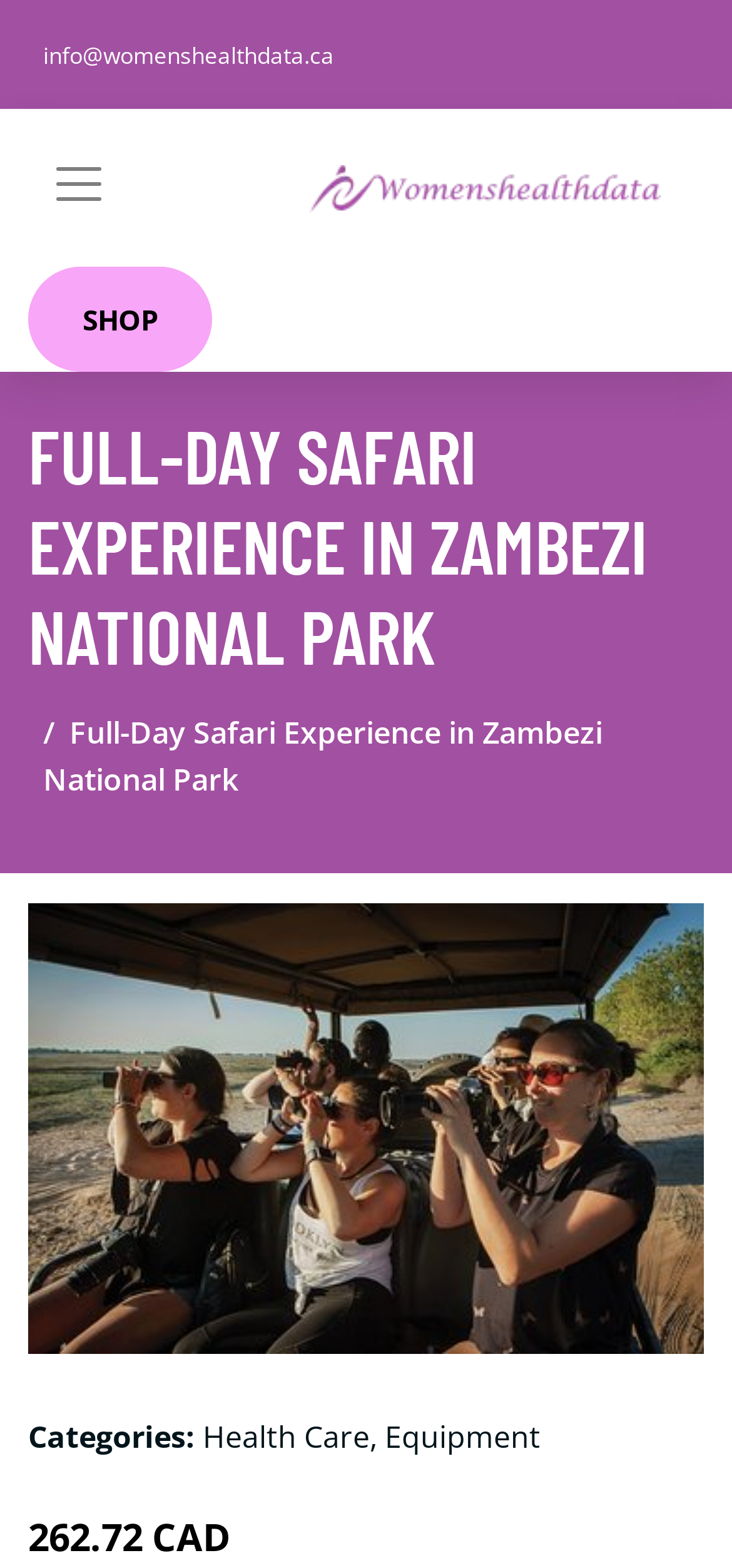Identify and provide the bounding box coordinates of the UI element described: "parent_node: SHOP aria-label="Toggle navigation"". The coordinates should be formatted as [left, top, right, bottom], with each number being a float between 0 and 1.

[0.038, 0.095, 0.177, 0.141]